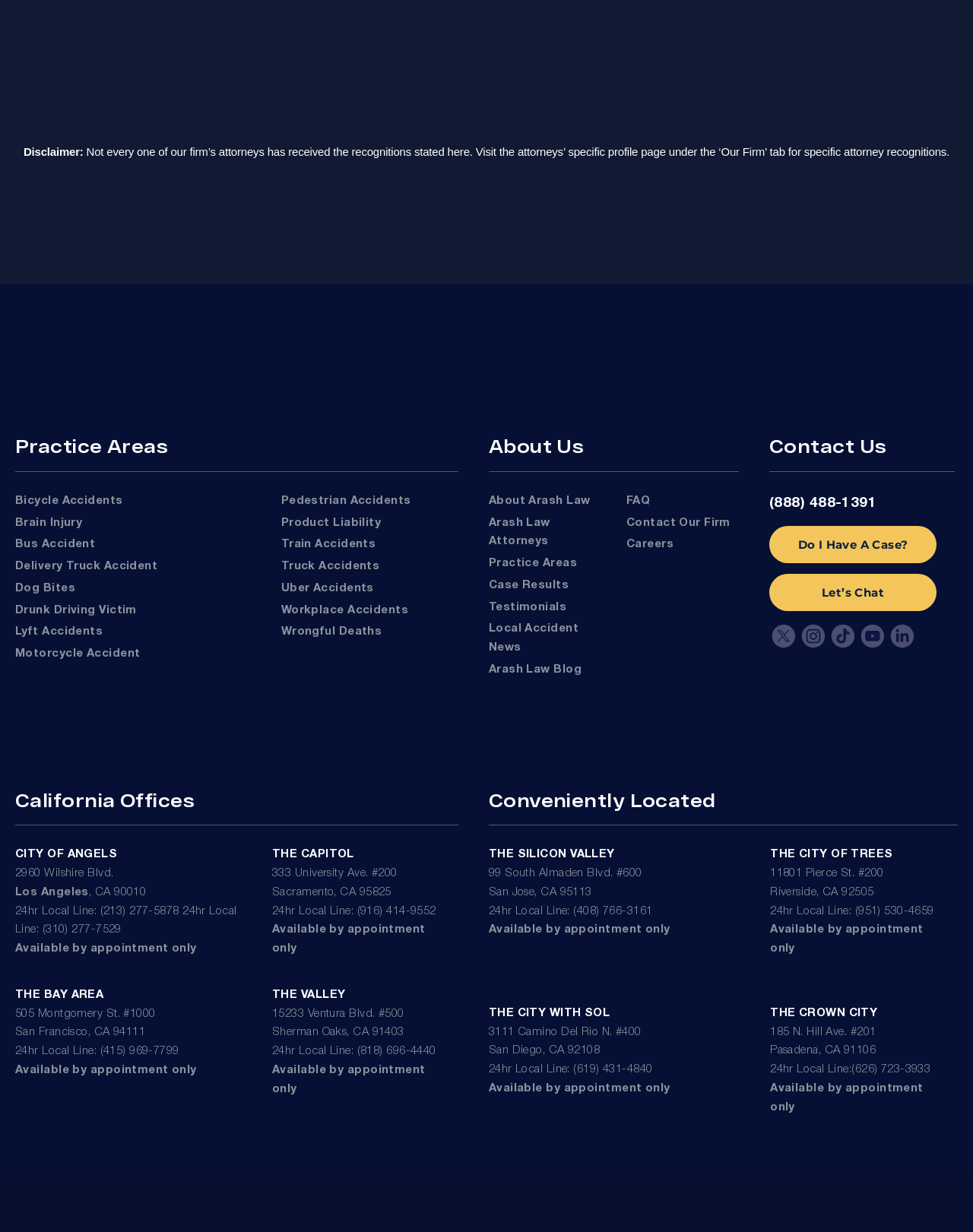Show the bounding box coordinates for the HTML element as described: "Careers".

[0.644, 0.438, 0.692, 0.446]